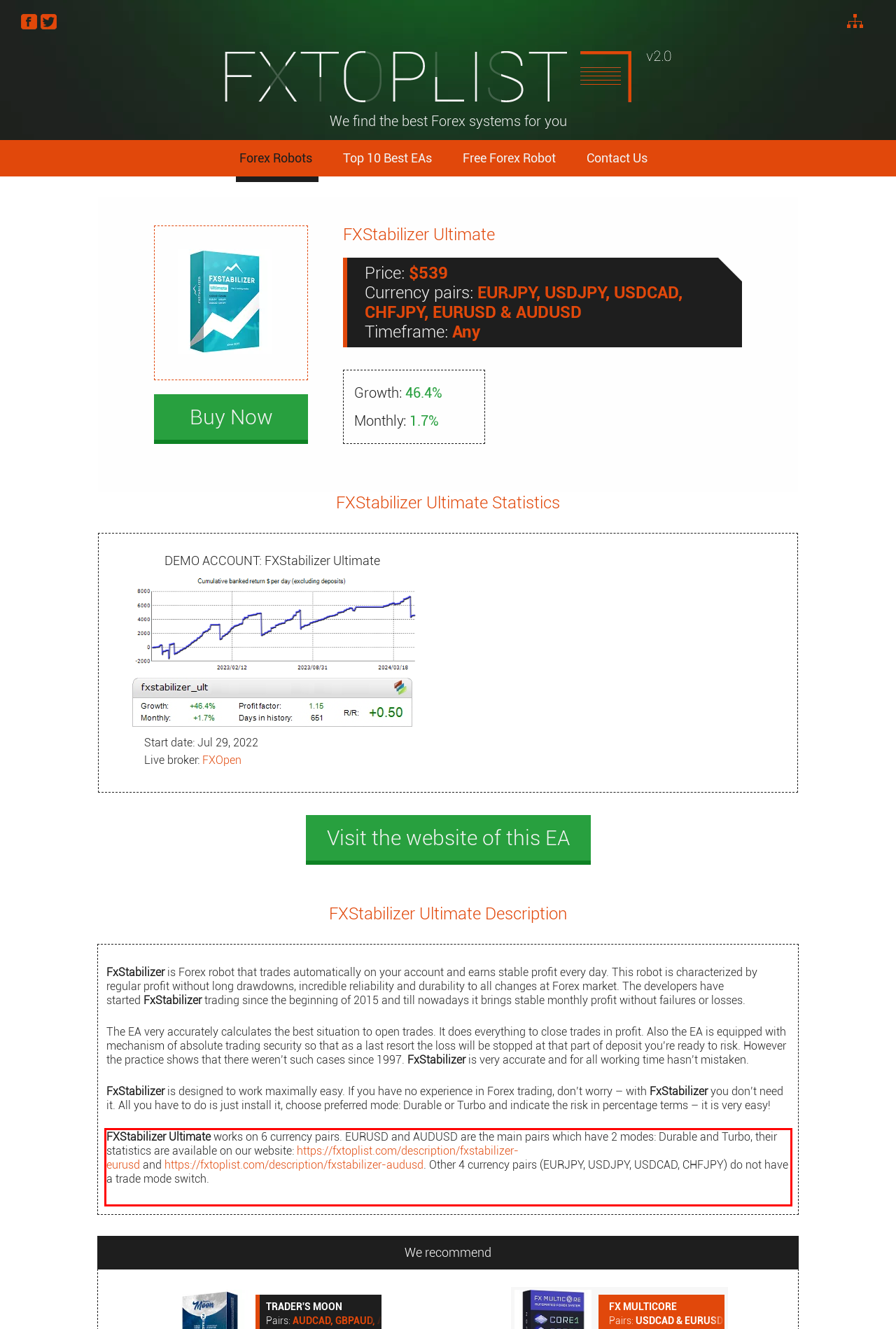Extract and provide the text found inside the red rectangle in the screenshot of the webpage.

FXStabilizer Ultimate works on 6 currency pairs. EURUSD and AUDUSD are the main pairs which have 2 modes: Durable and Turbo, their statistics are available on our website: https://fxtoplist.com/description/fxstabilizer-eurusd and https://fxtoplist.com/description/fxstabilizer-audusd. Other 4 currency pairs (EURJPY, USDJPY, USDCAD, CHFJPY) do not have a trade mode switch.